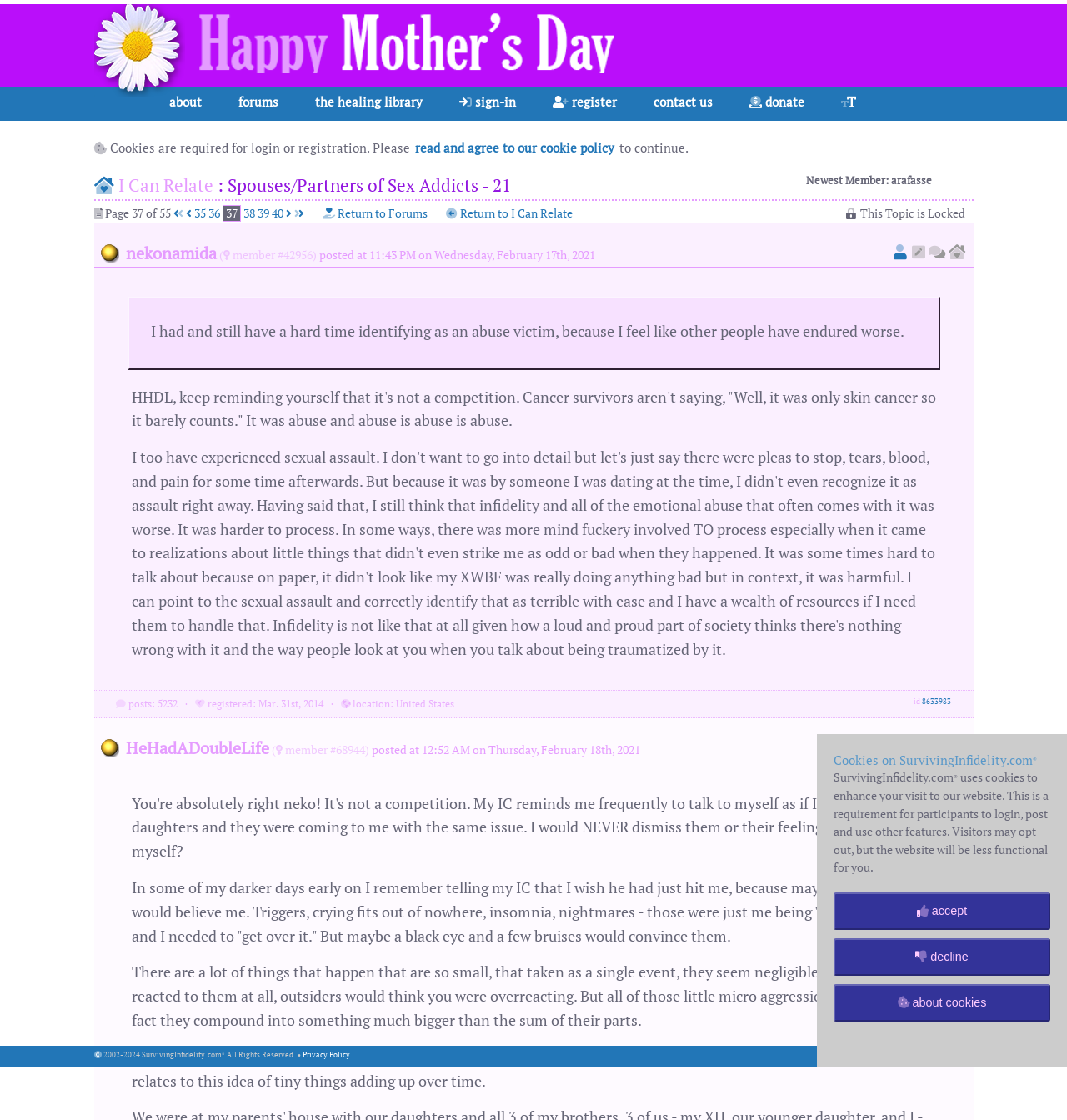Locate the bounding box coordinates of the element to click to perform the following action: 'Search for posts'. The coordinates should be given as four float values between 0 and 1, in the form of [left, top, right, bottom].

None